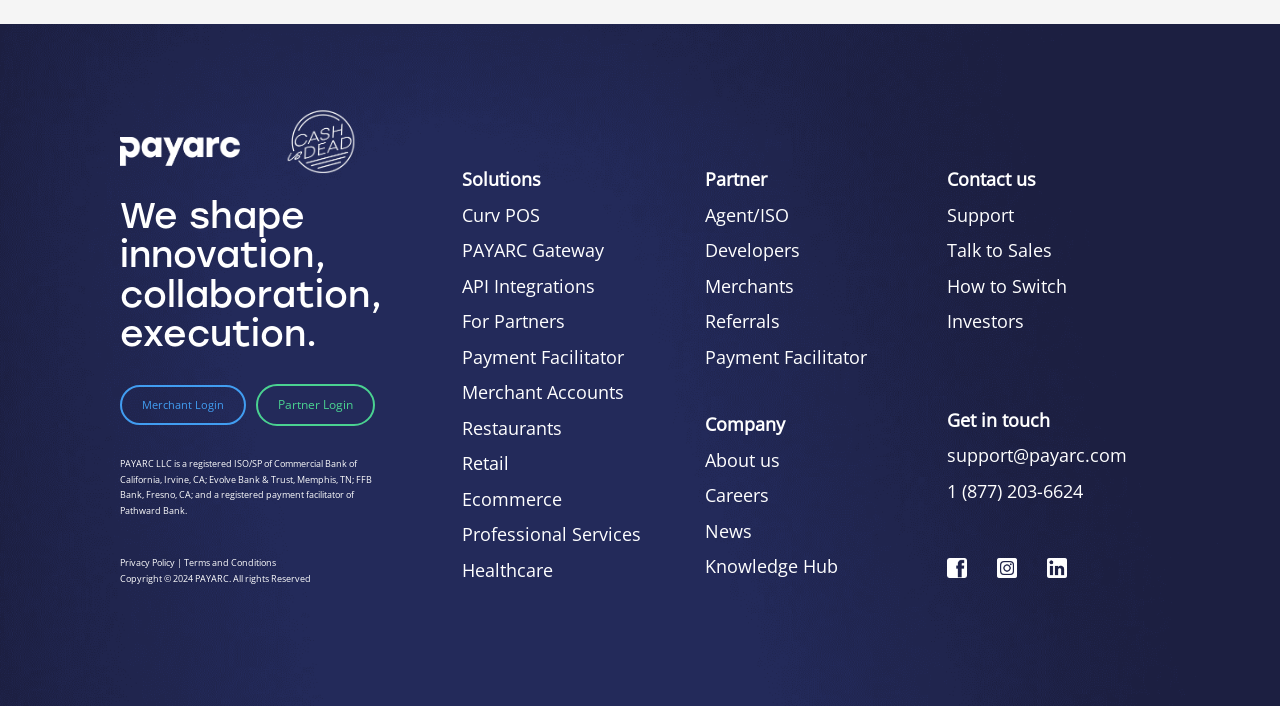Please give the bounding box coordinates of the area that should be clicked to fulfill the following instruction: "Read the Affiliate Disclosure". The coordinates should be in the format of four float numbers from 0 to 1, i.e., [left, top, right, bottom].

None